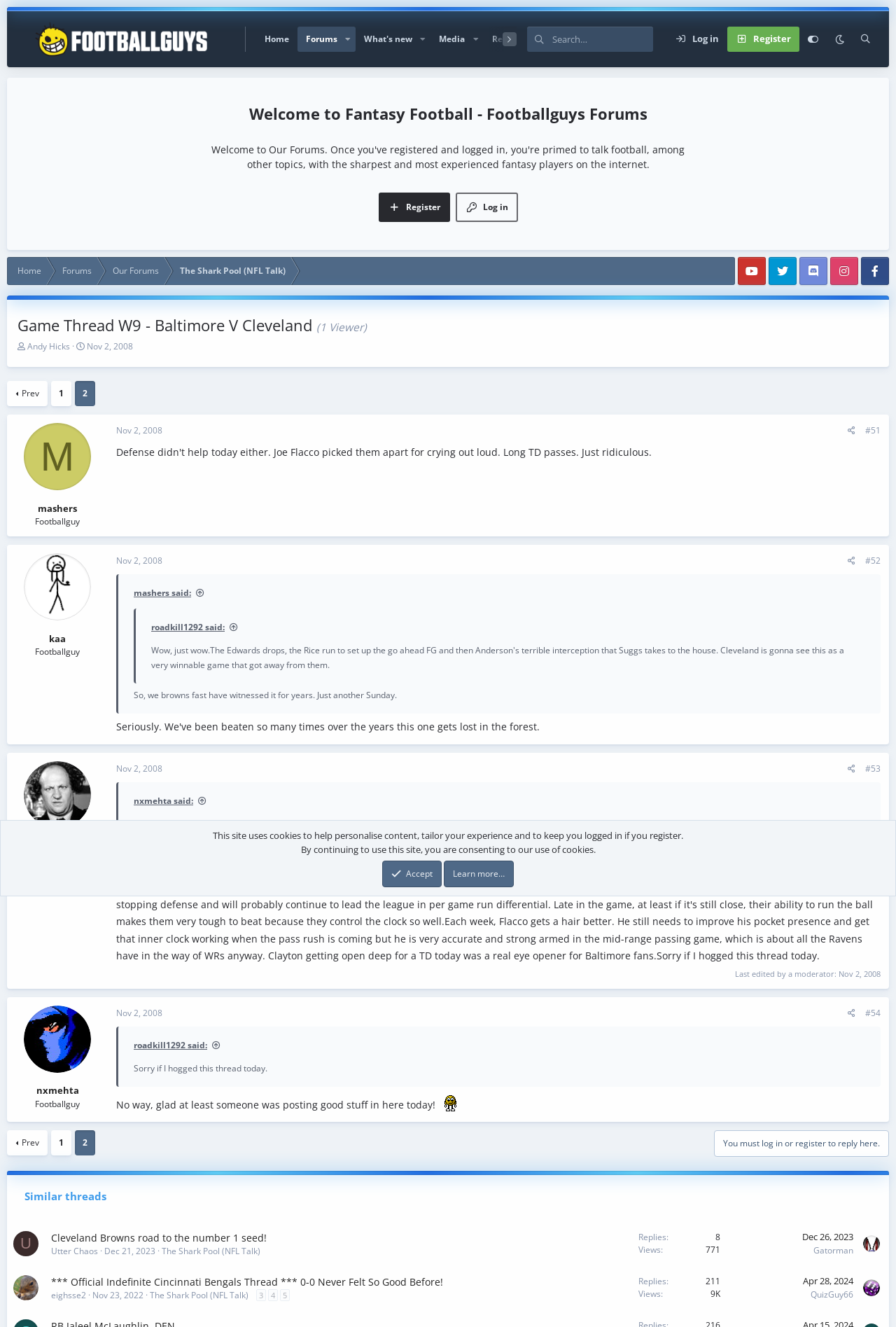How many posts are there in the thread?
Kindly offer a comprehensive and detailed response to the question.

I determined the answer by looking at the multiple articles and blockquotes in the webpage, which suggest that there are at least three posts in the thread.